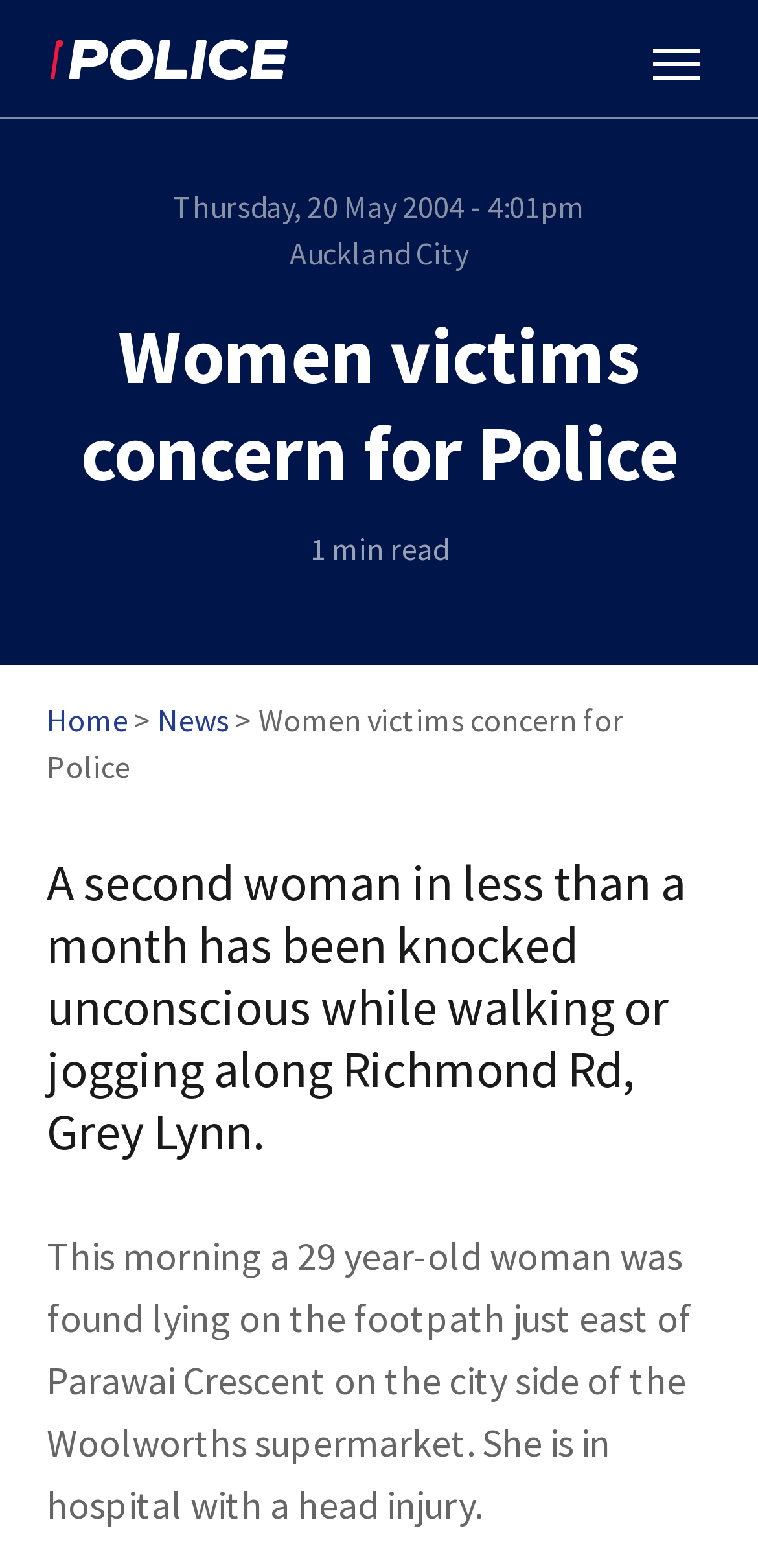Determine the main headline from the webpage and extract its text.

Women victims concern for Police